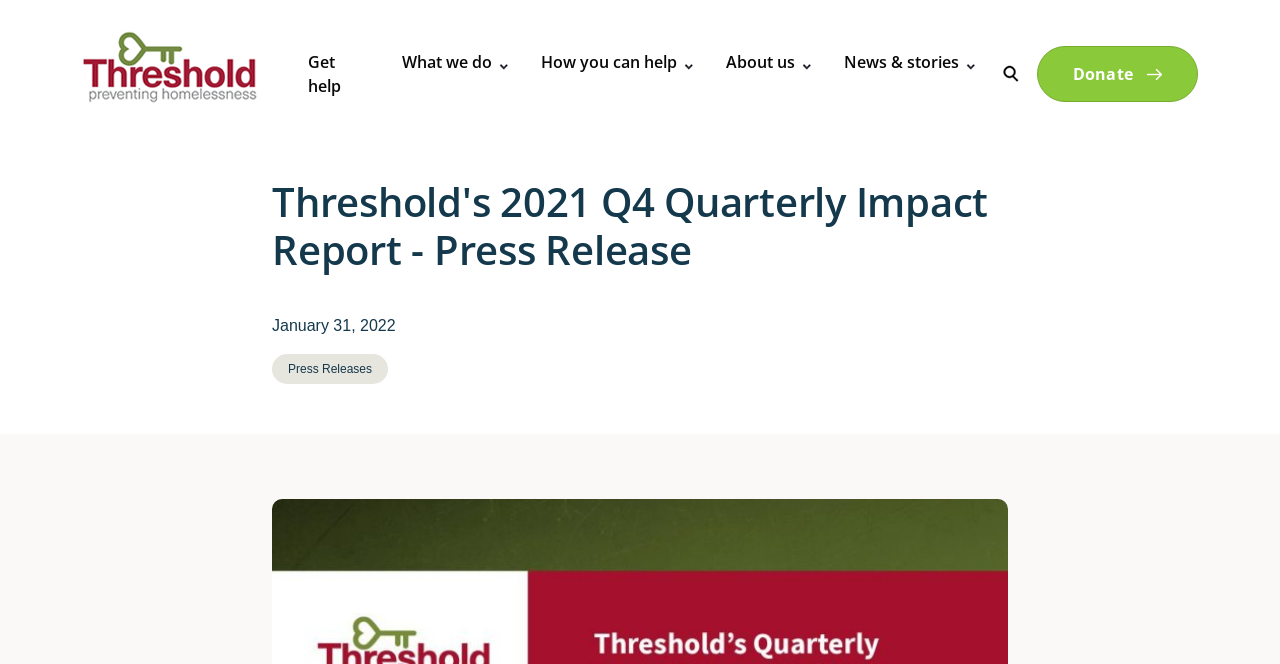Locate and provide the bounding box coordinates for the HTML element that matches this description: "parent_node: Get help".

[0.052, 0.042, 0.216, 0.175]